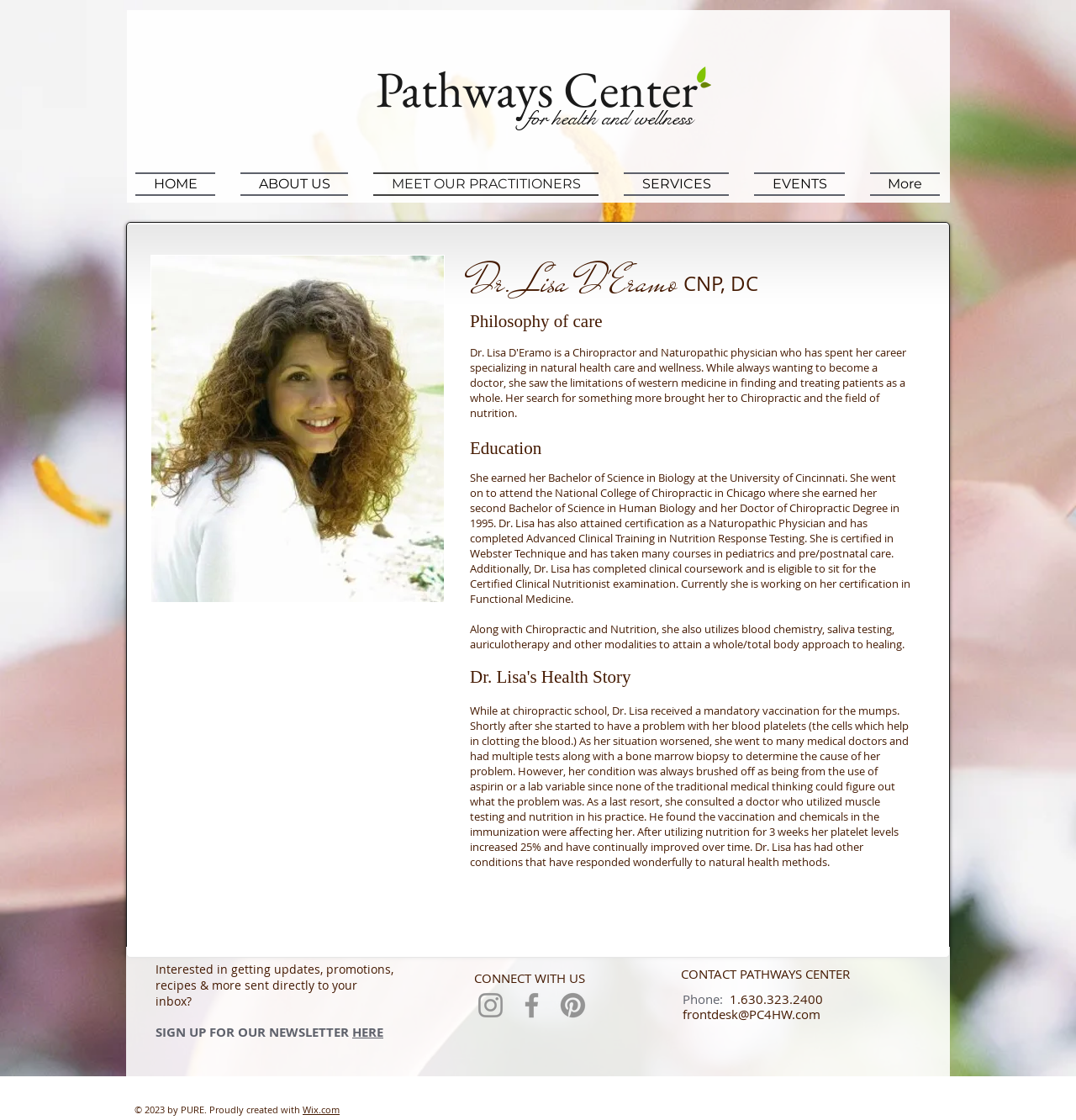Locate the bounding box coordinates of the area where you should click to accomplish the instruction: "Sign up for the newsletter".

[0.145, 0.914, 0.327, 0.93]